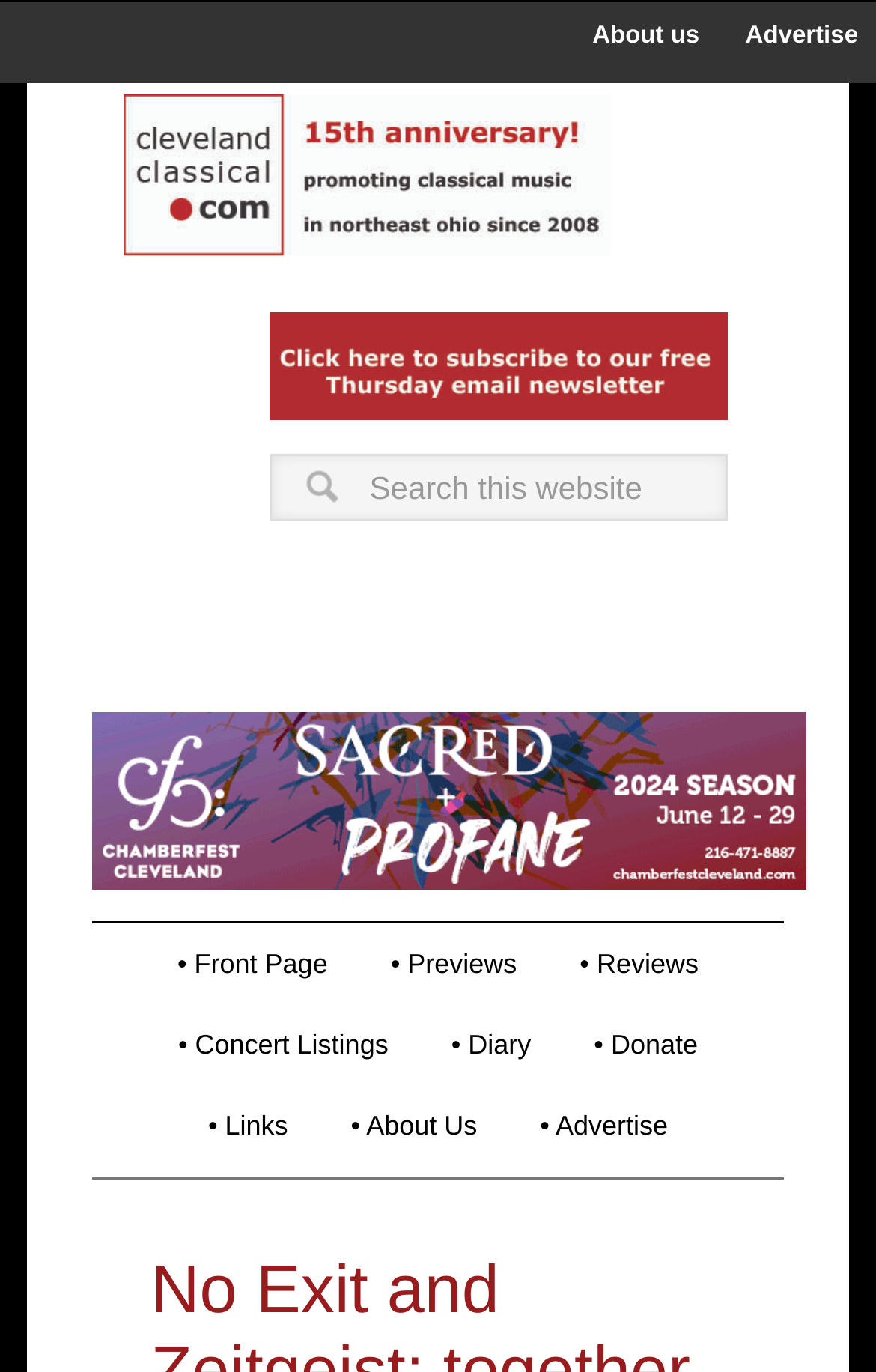What is the name of the website?
Using the information from the image, provide a comprehensive answer to the question.

I determined the answer by looking at the image element with the description 'ClevelandClassical.com Header' and its corresponding link element with the same description, which suggests that it is the website's logo and name.